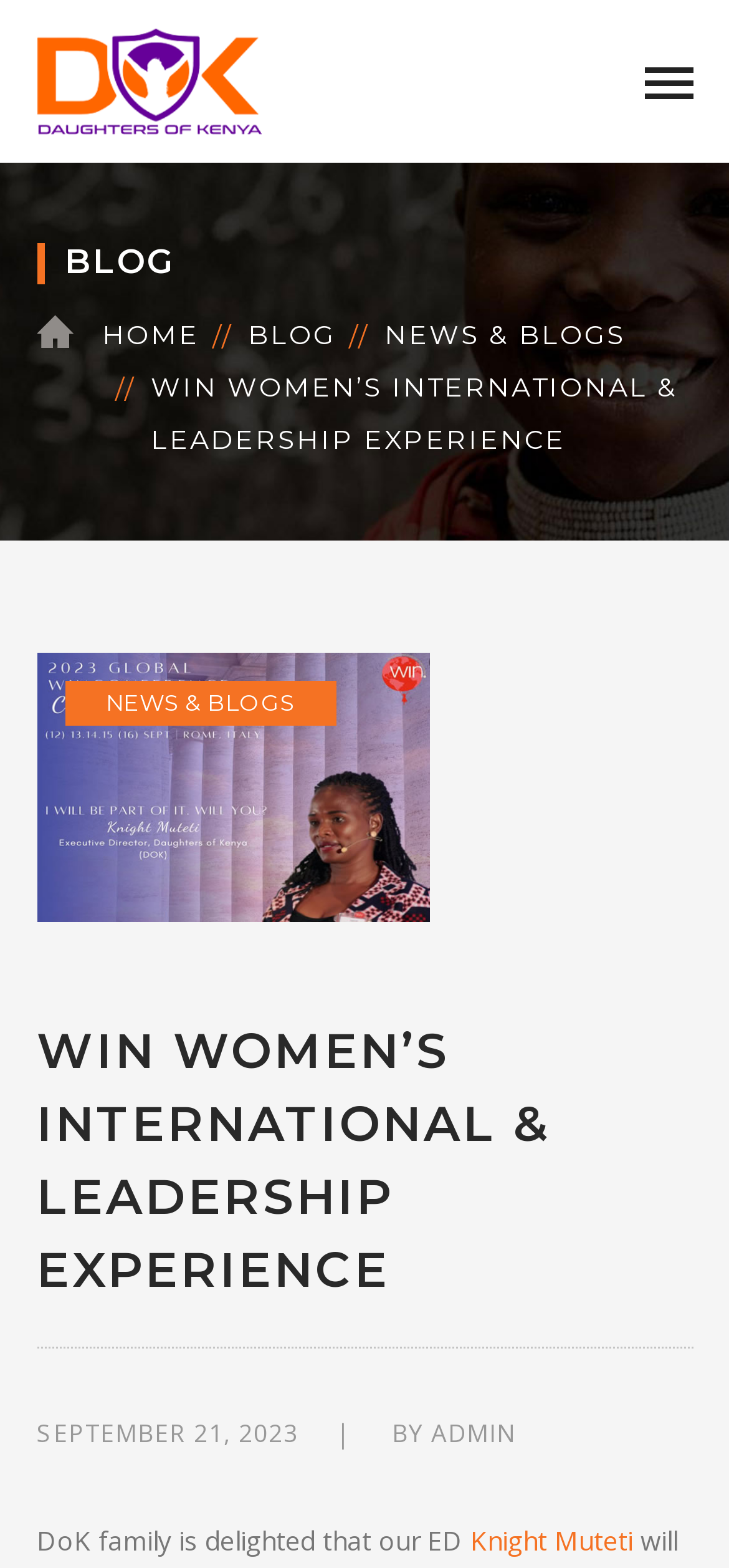Given the element description "title="Daughters of Kenya"" in the screenshot, predict the bounding box coordinates of that UI element.

[0.05, 0.038, 0.358, 0.061]